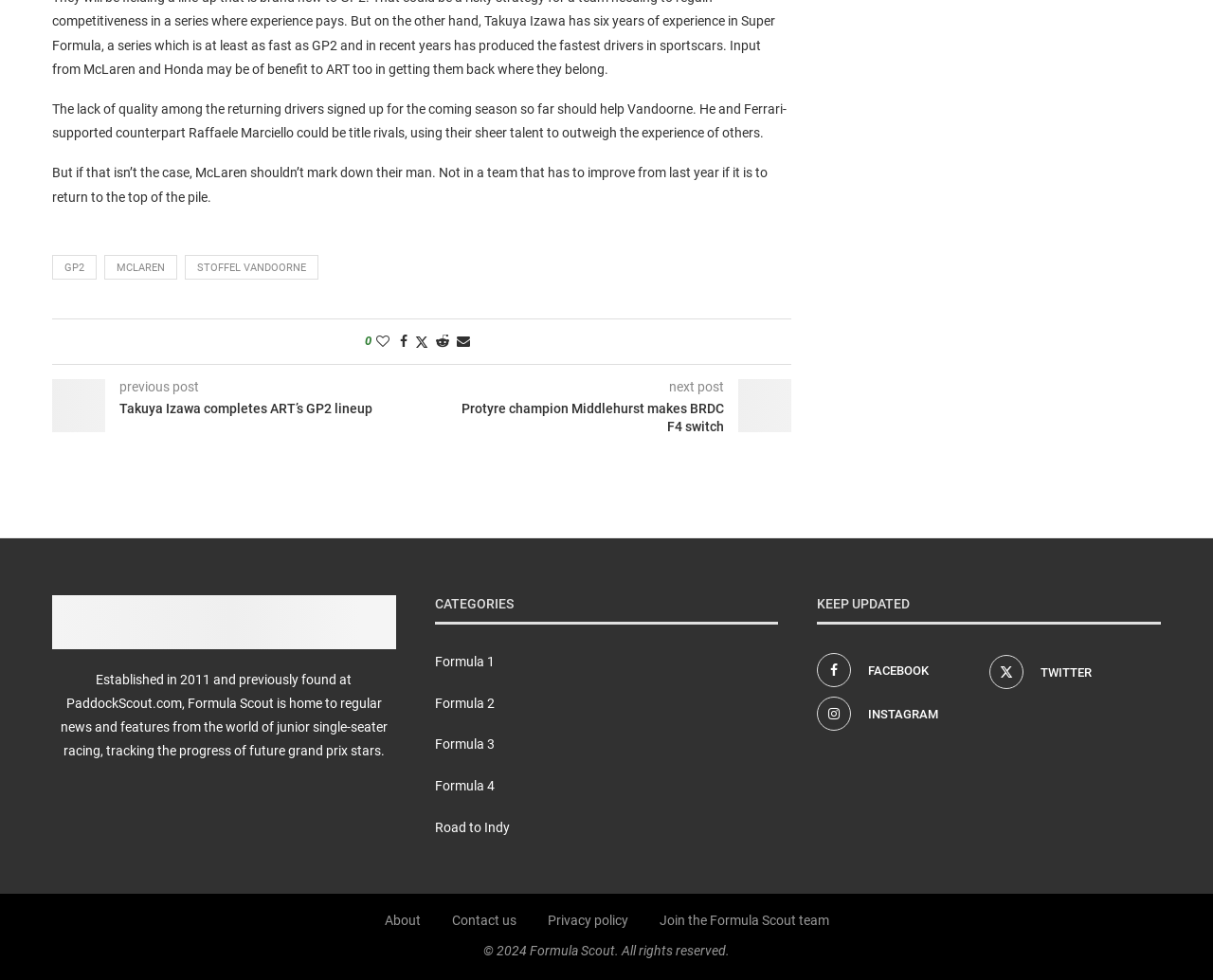Please answer the following question using a single word or phrase: 
What type of racing is mentioned in the 'CATEGORIES' section?

Formula 1, Formula 2, etc.